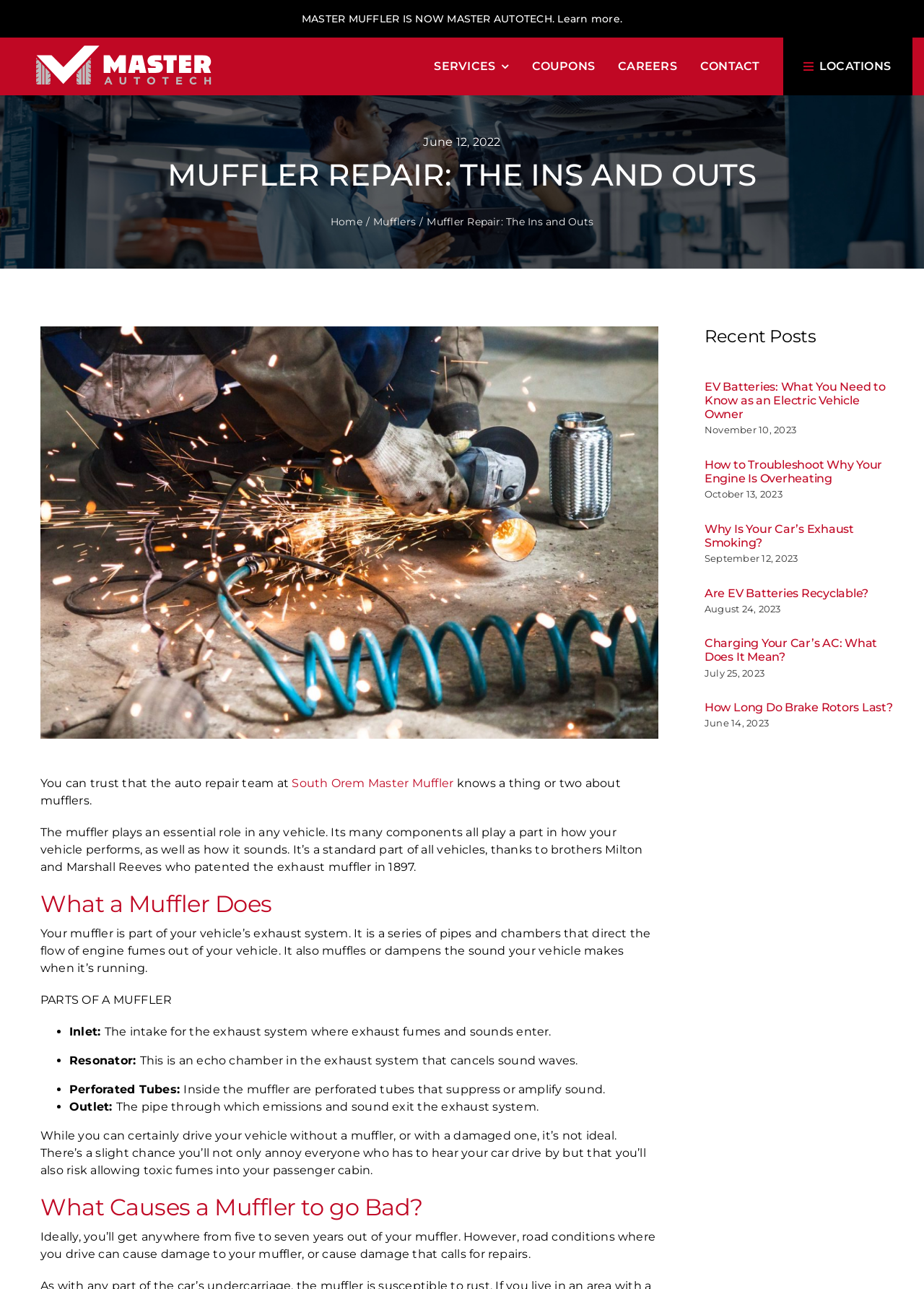Using the webpage screenshot, locate the HTML element that fits the following description and provide its bounding box: "South Orem Master Muffler".

[0.316, 0.602, 0.491, 0.613]